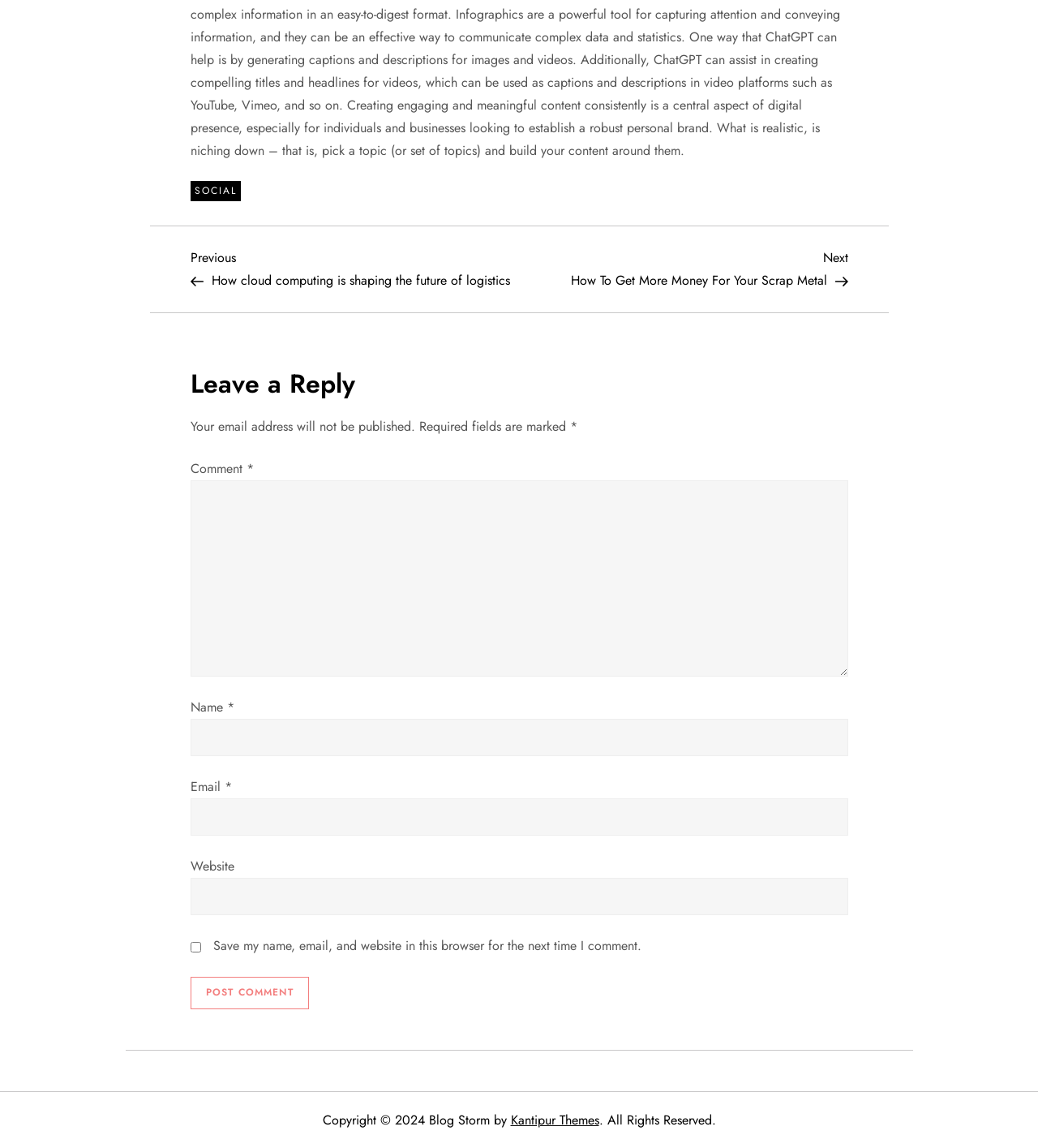What is the copyright information at the bottom of the page?
Your answer should be a single word or phrase derived from the screenshot.

Copyright 2024 Blog Storm by Kantipur Themes